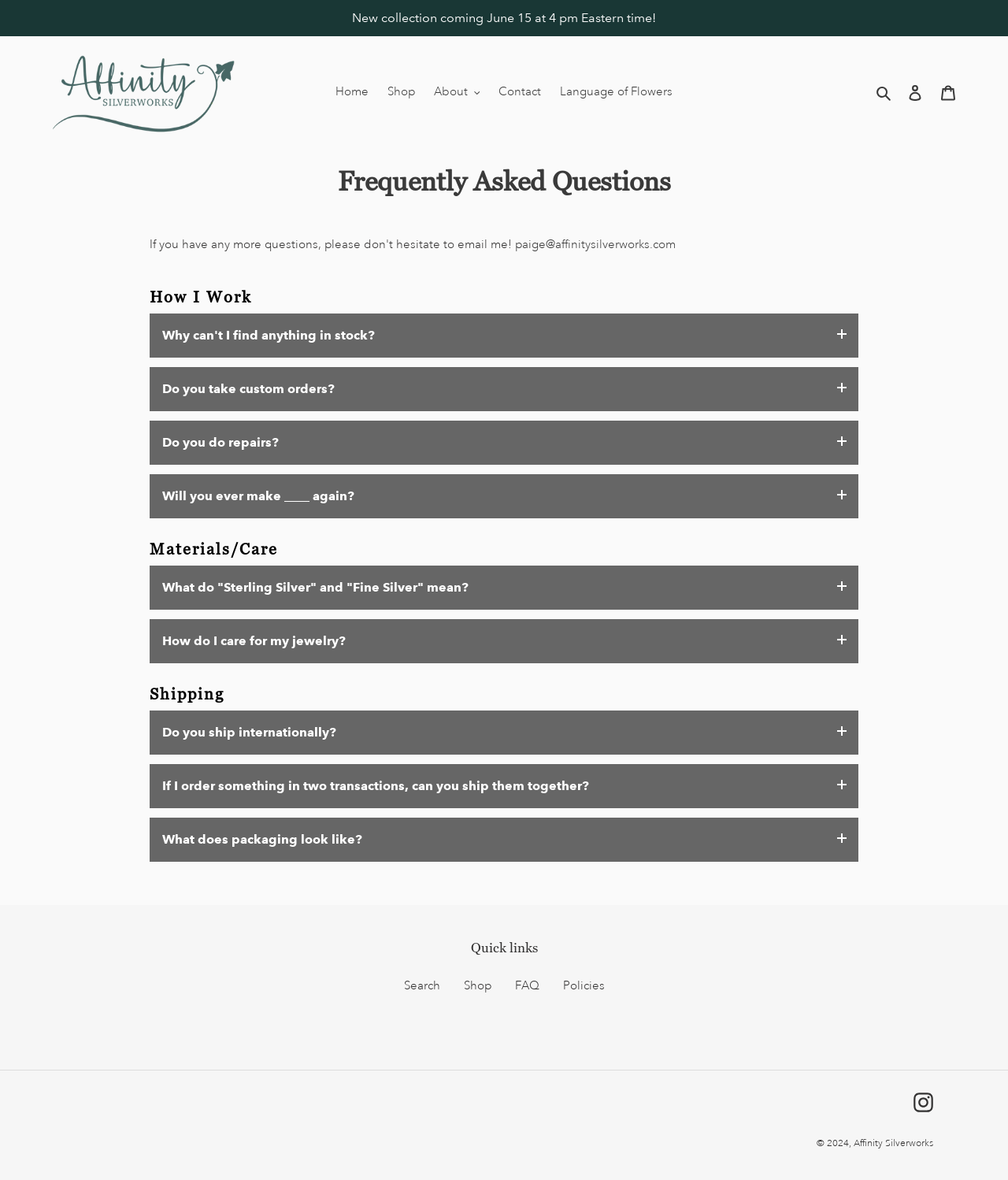What is the new collection release date?
Using the image, respond with a single word or phrase.

June 15 at 4 pm Eastern time